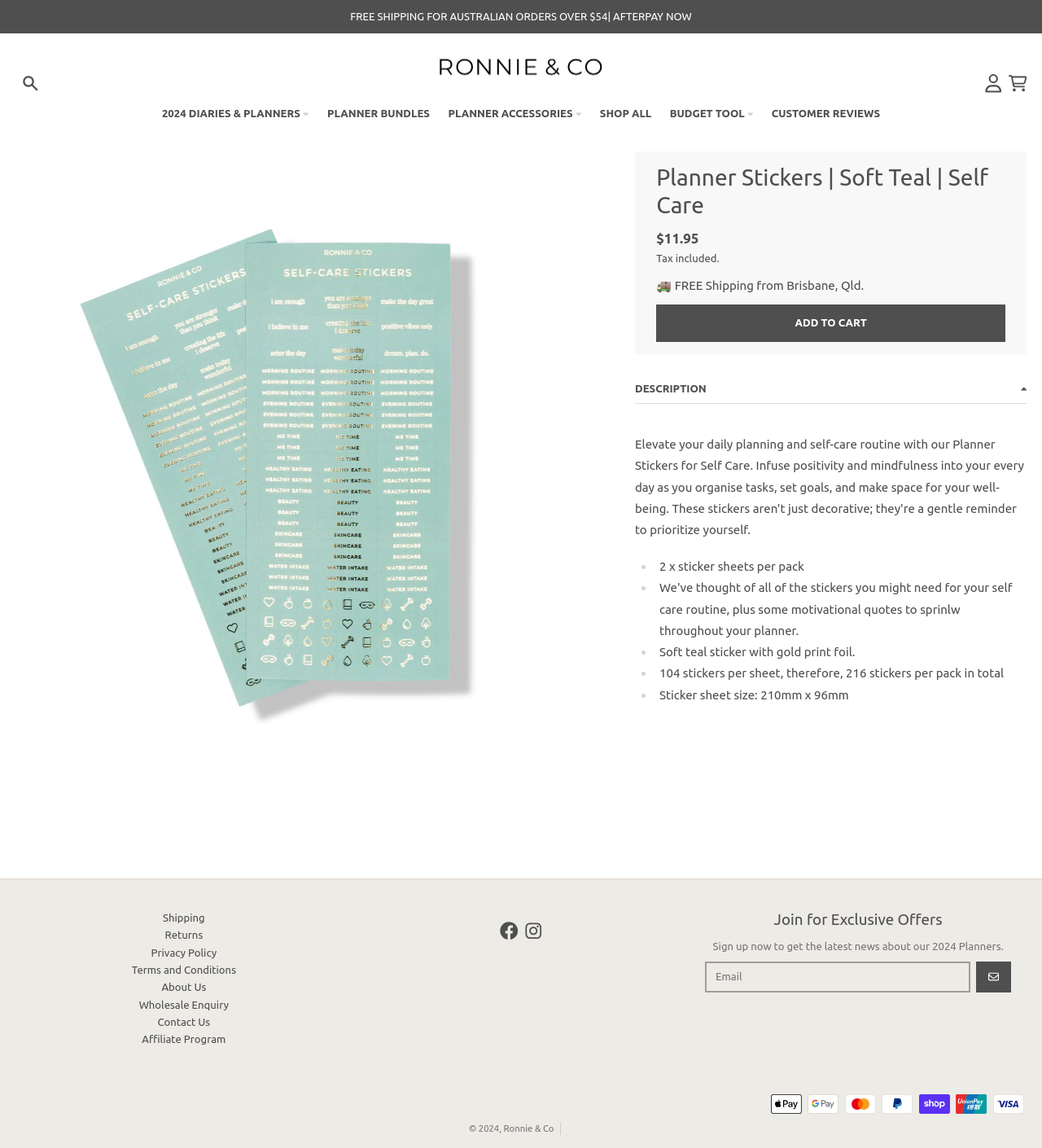Identify the webpage's primary heading and generate its text.

Planner Stickers | Soft Teal | Self Care